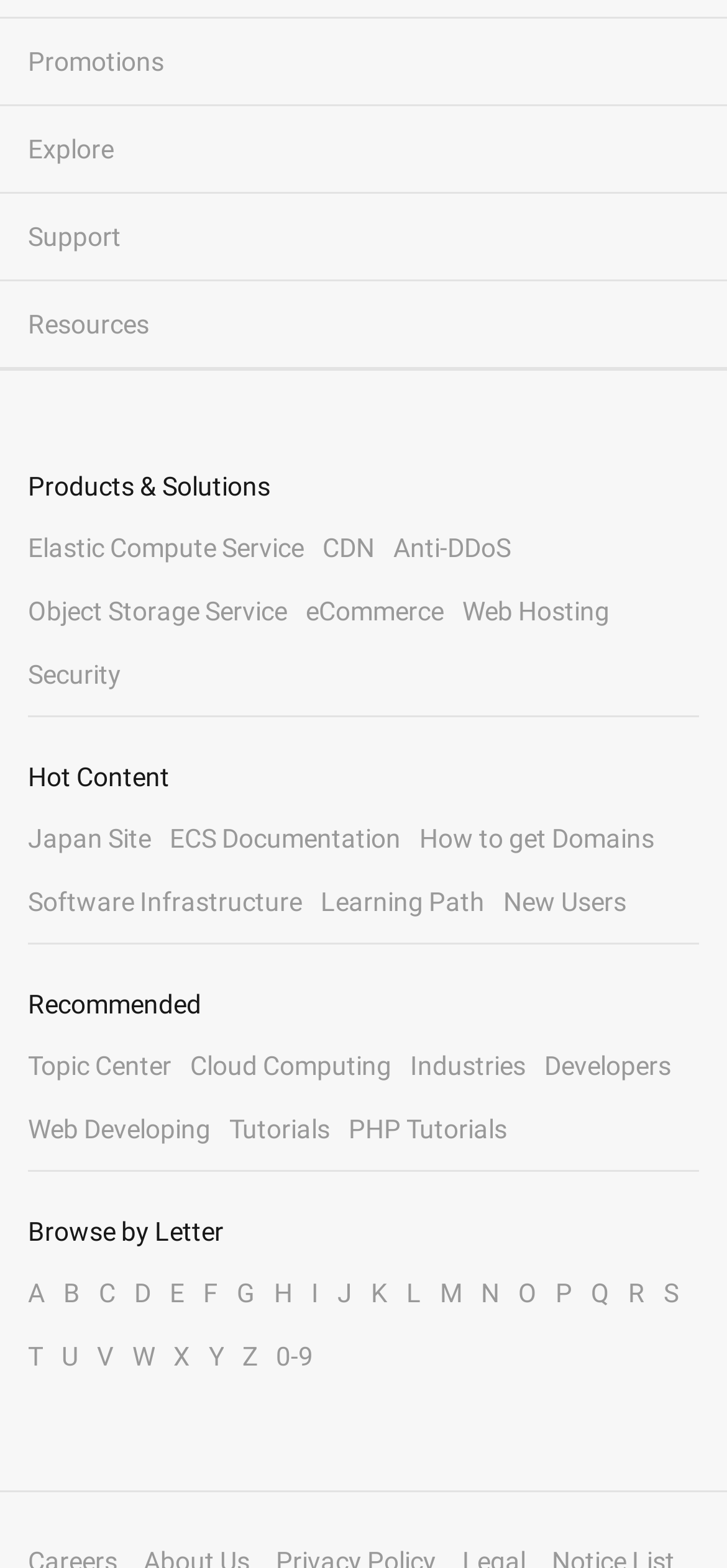Locate the bounding box coordinates of the element that should be clicked to execute the following instruction: "Learn about Elastic Compute Service".

[0.038, 0.34, 0.418, 0.359]